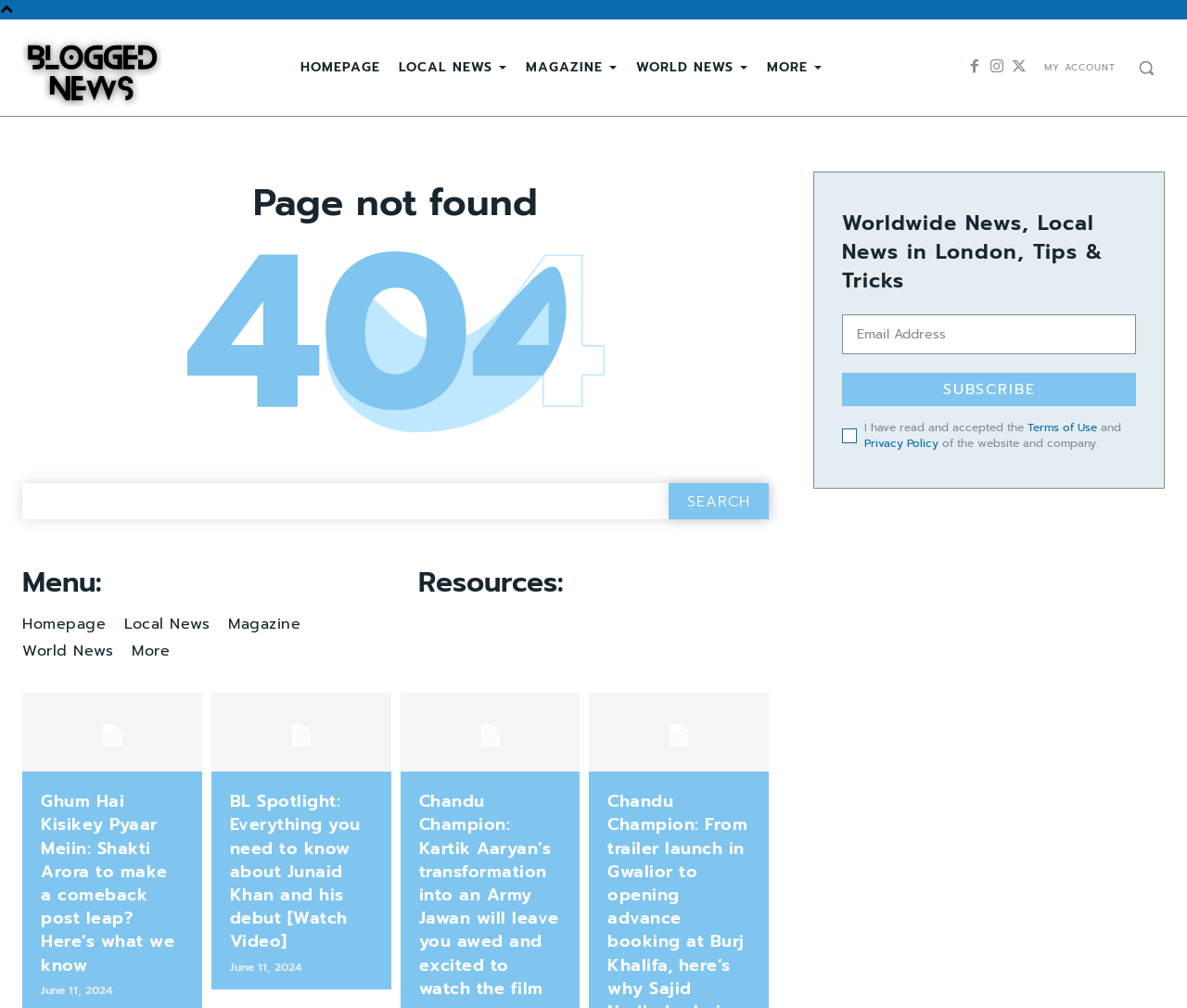Locate the bounding box of the UI element based on this description: "World News". Provide four float numbers between 0 and 1 as [left, top, right, bottom].

[0.528, 0.045, 0.638, 0.09]